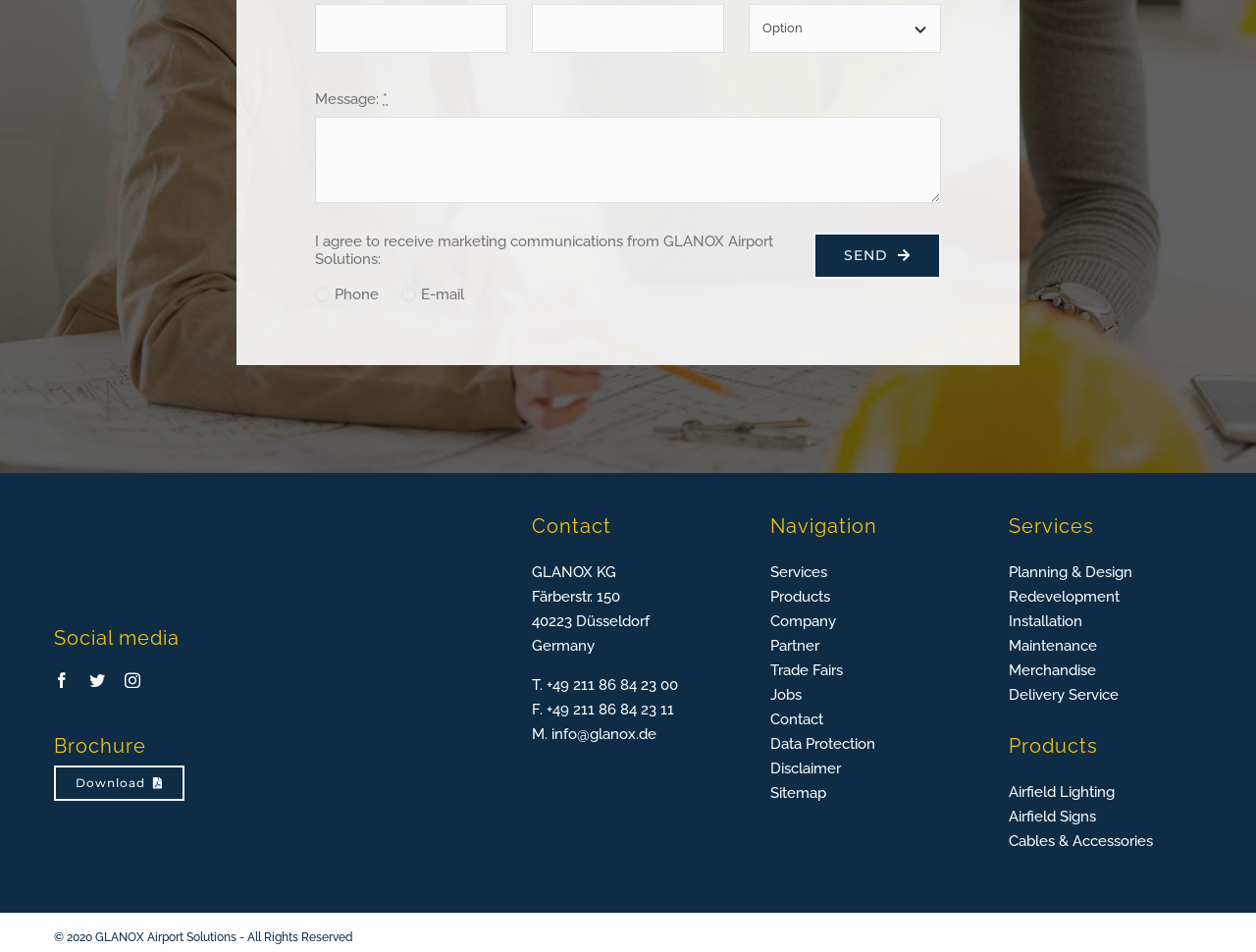What is the purpose of the 'SEND' button?
Please answer the question as detailed as possible based on the image.

The 'SEND' button is located below the 'Message' text box, which suggests that it is used to send a message. The button is likely used to submit the contact form.